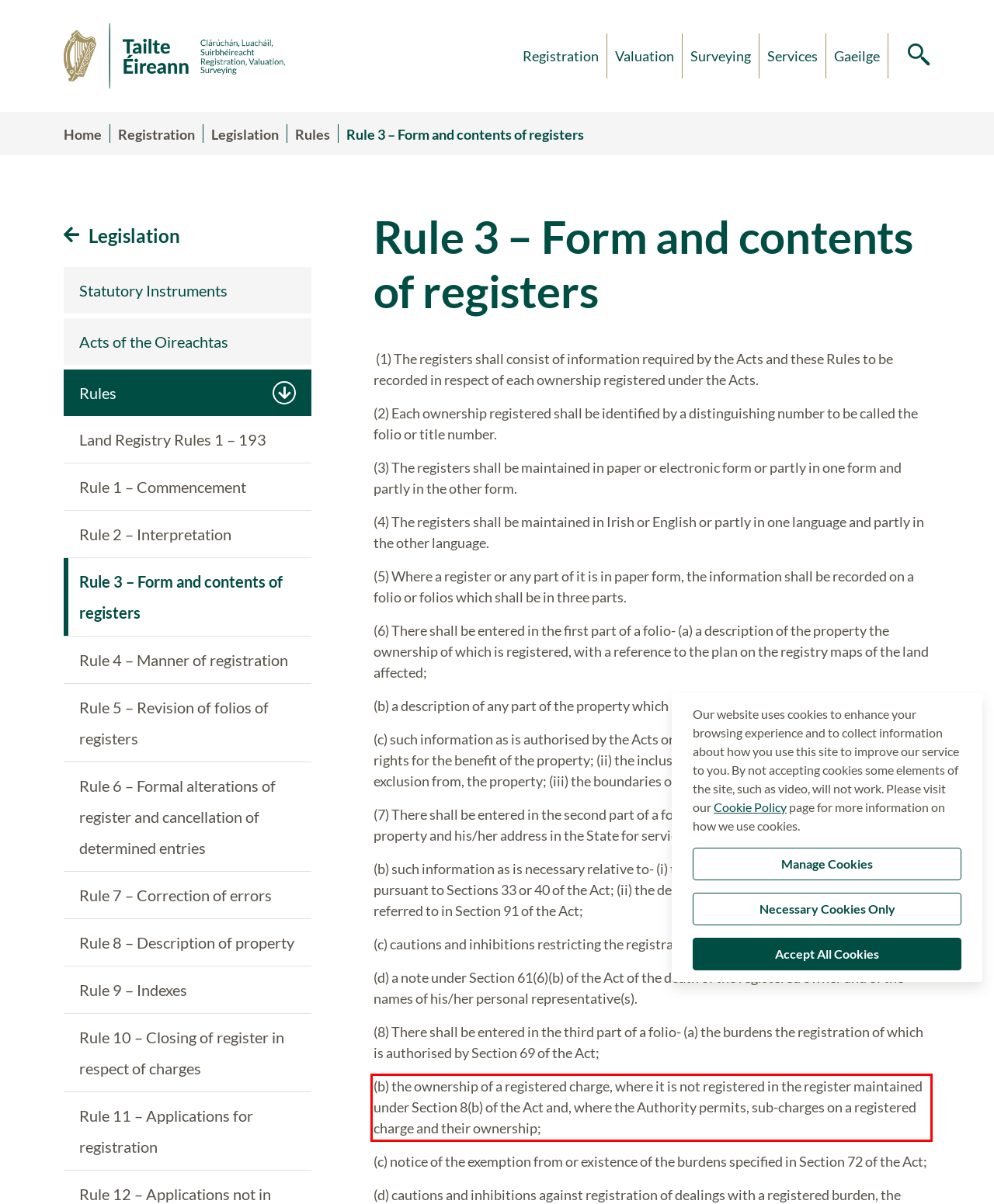In the screenshot of the webpage, find the red bounding box and perform OCR to obtain the text content restricted within this red bounding box.

(b) the ownership of a registered charge, where it is not registered in the register maintained under Section 8(b) of the Act and, where the Authority permits, sub-charges on a registered charge and their ownership;